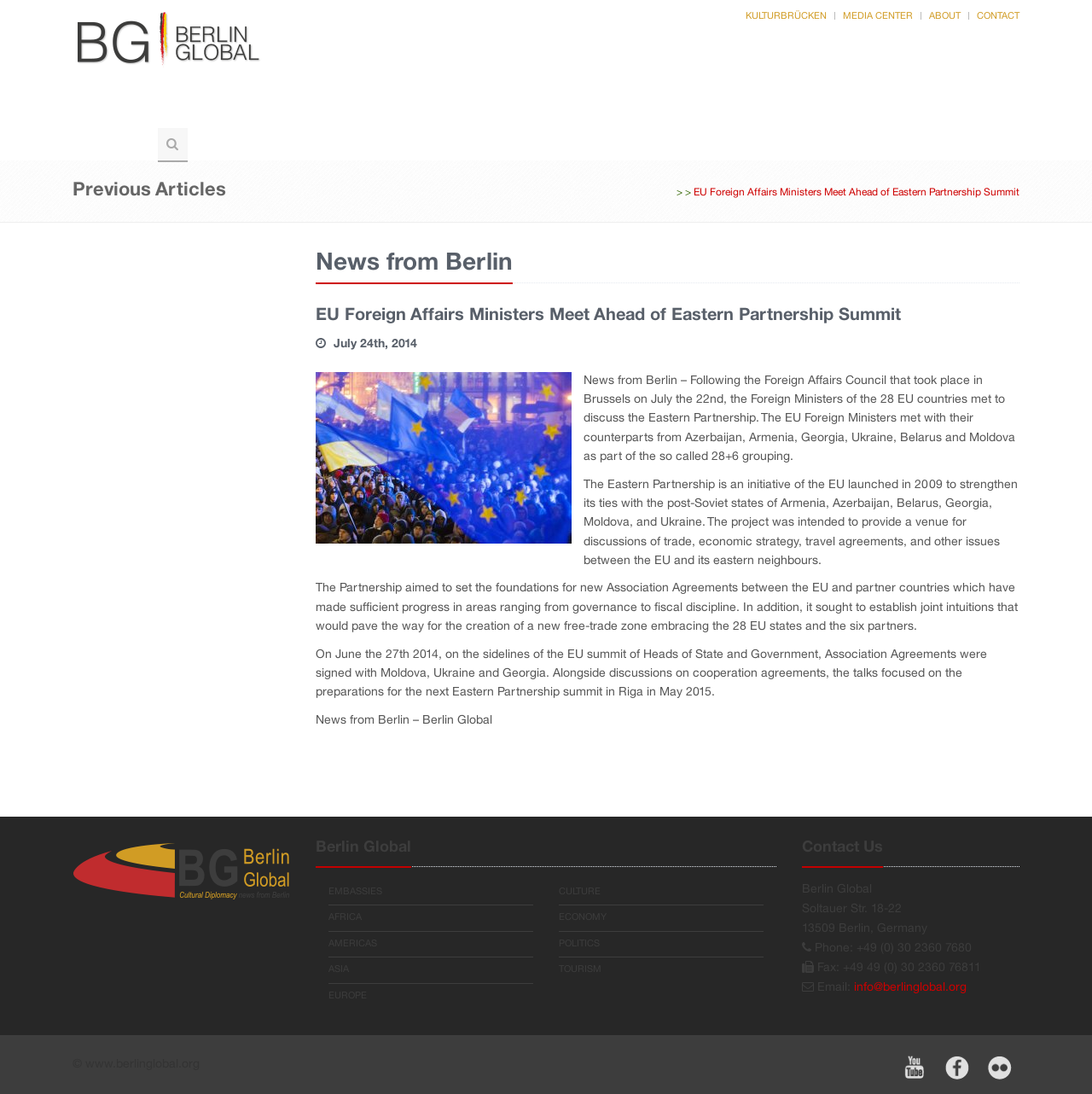Find the bounding box coordinates for the element described here: "Asia".

[0.301, 0.875, 0.32, 0.899]